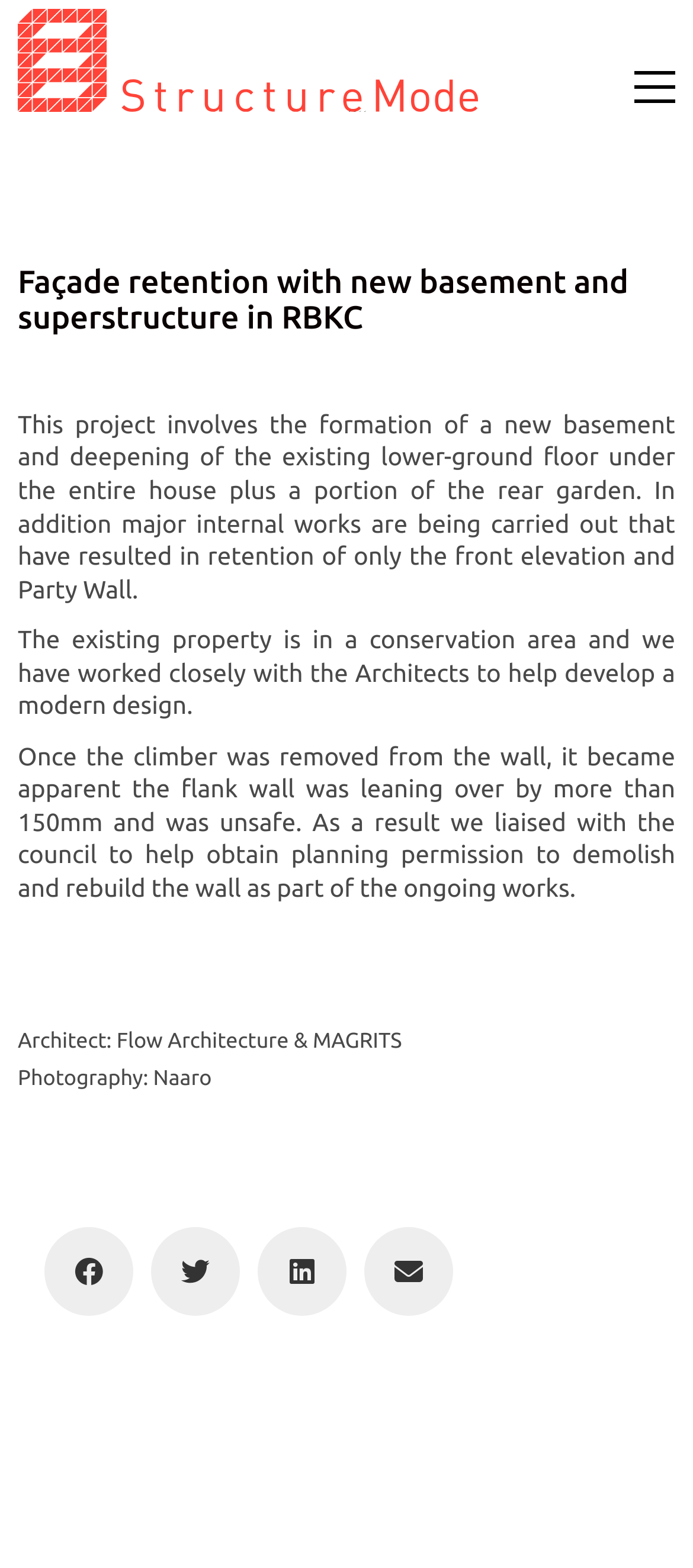Give a one-word or phrase response to the following question: Who is the photographer?

Naaro